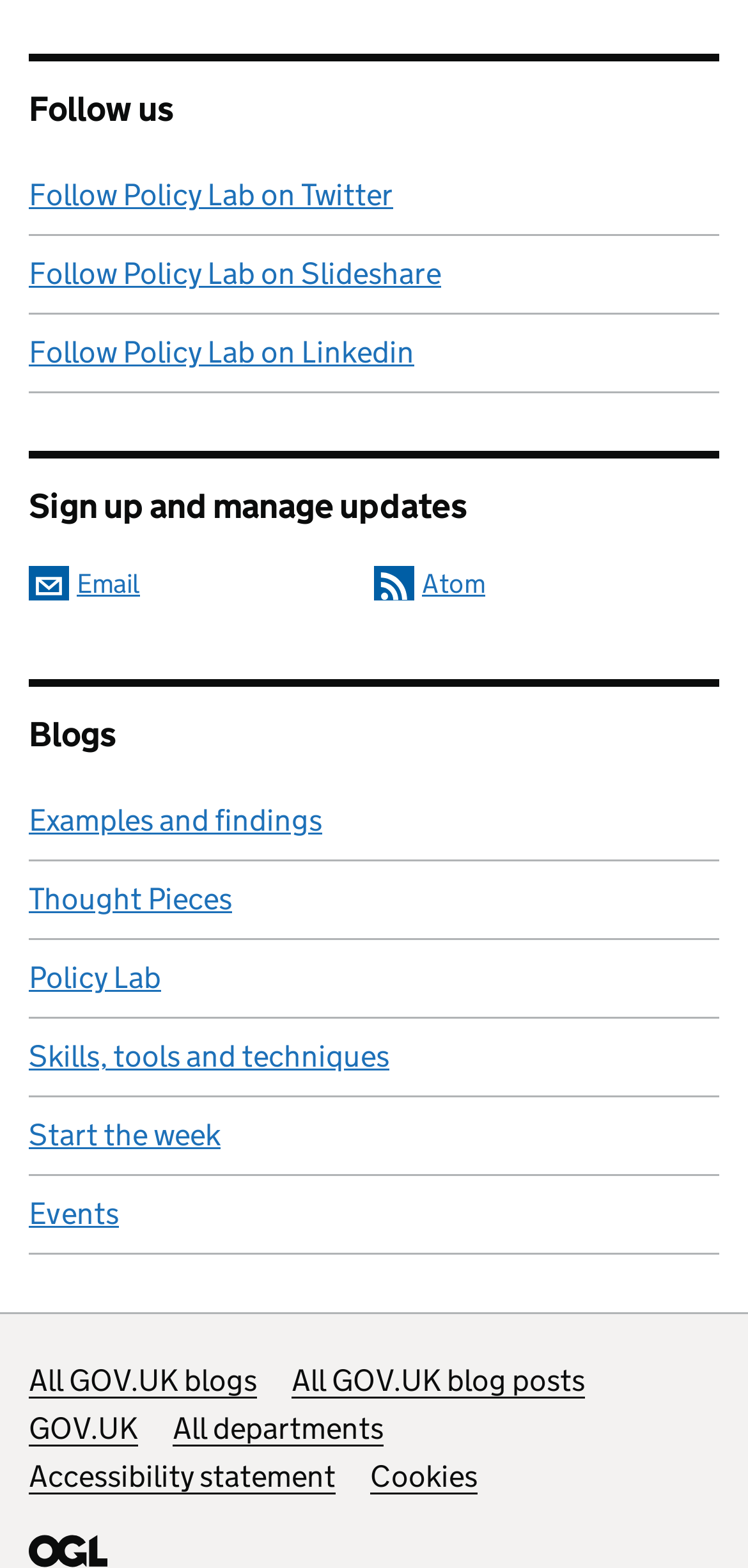What is the last blog category listed? Analyze the screenshot and reply with just one word or a short phrase.

Events